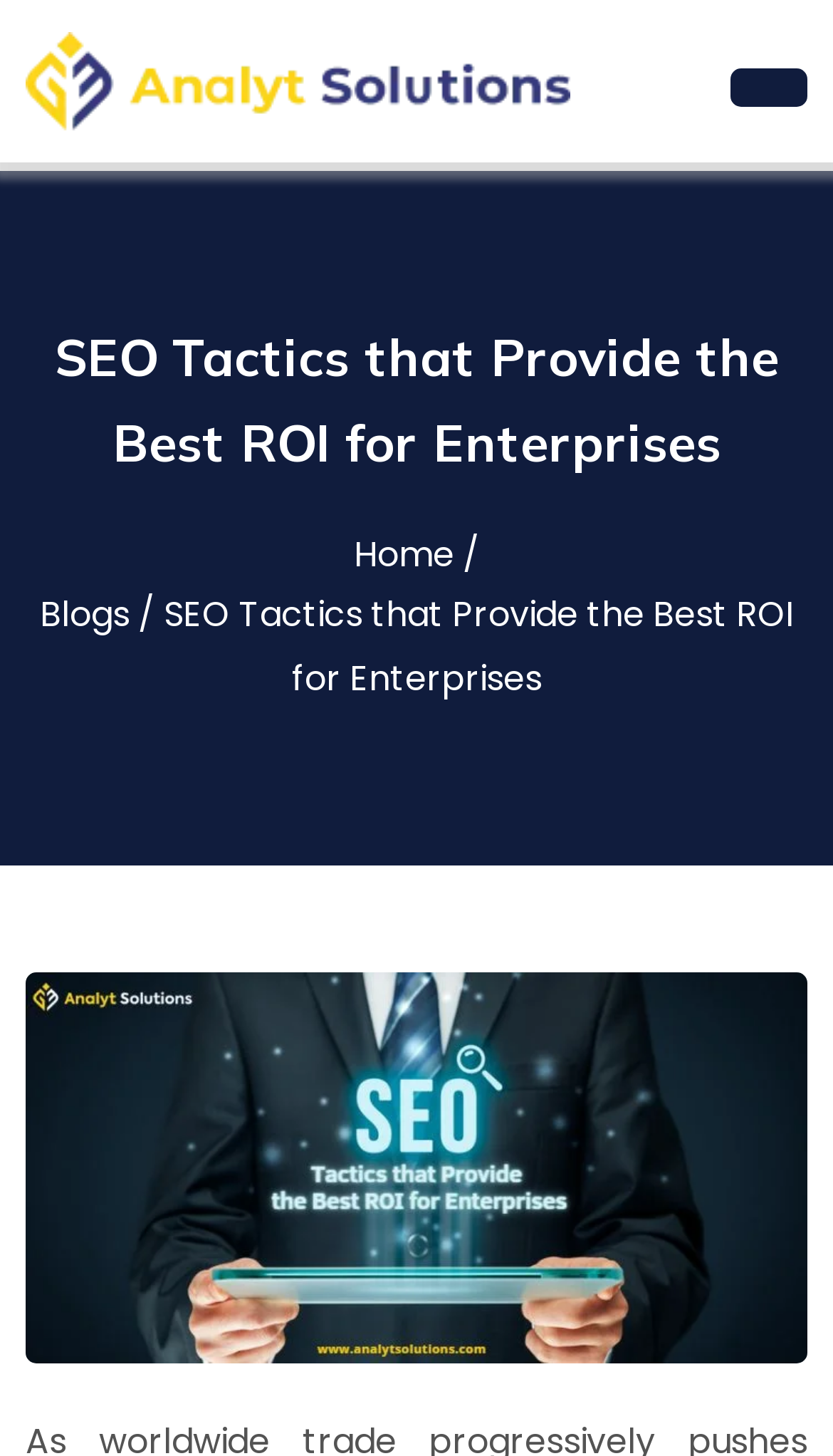Please determine the bounding box of the UI element that matches this description: Blogs. The coordinates should be given as (top-left x, top-left y, bottom-right x, bottom-right y), with all values between 0 and 1.

[0.047, 0.405, 0.155, 0.439]